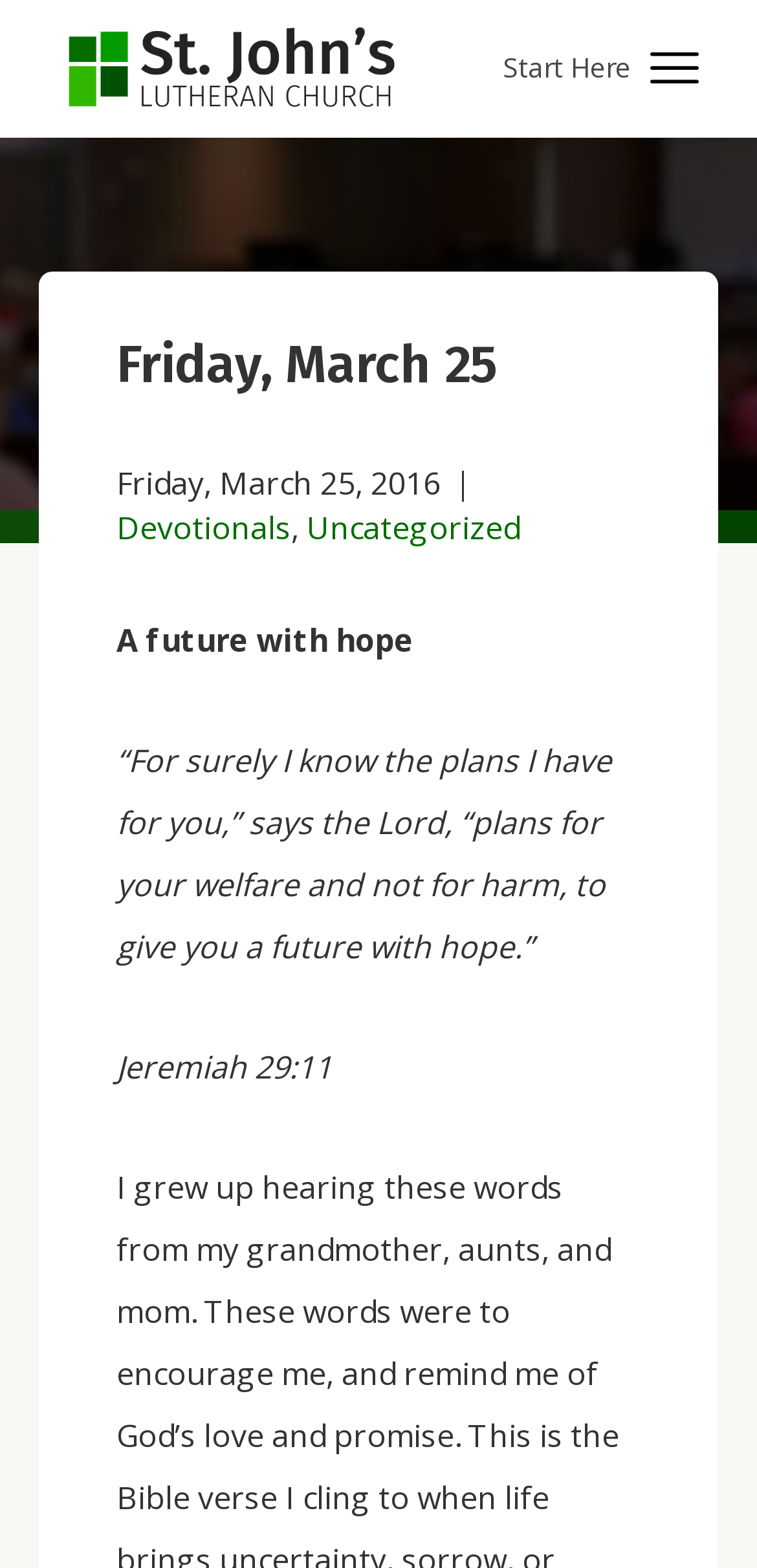Please study the image and answer the question comprehensively:
What is the name of the church?

I found the answer by looking at the link element with the text 'St. John's Lutheran Church' which is located at the top of the webpage, indicating that it is the name of the church.